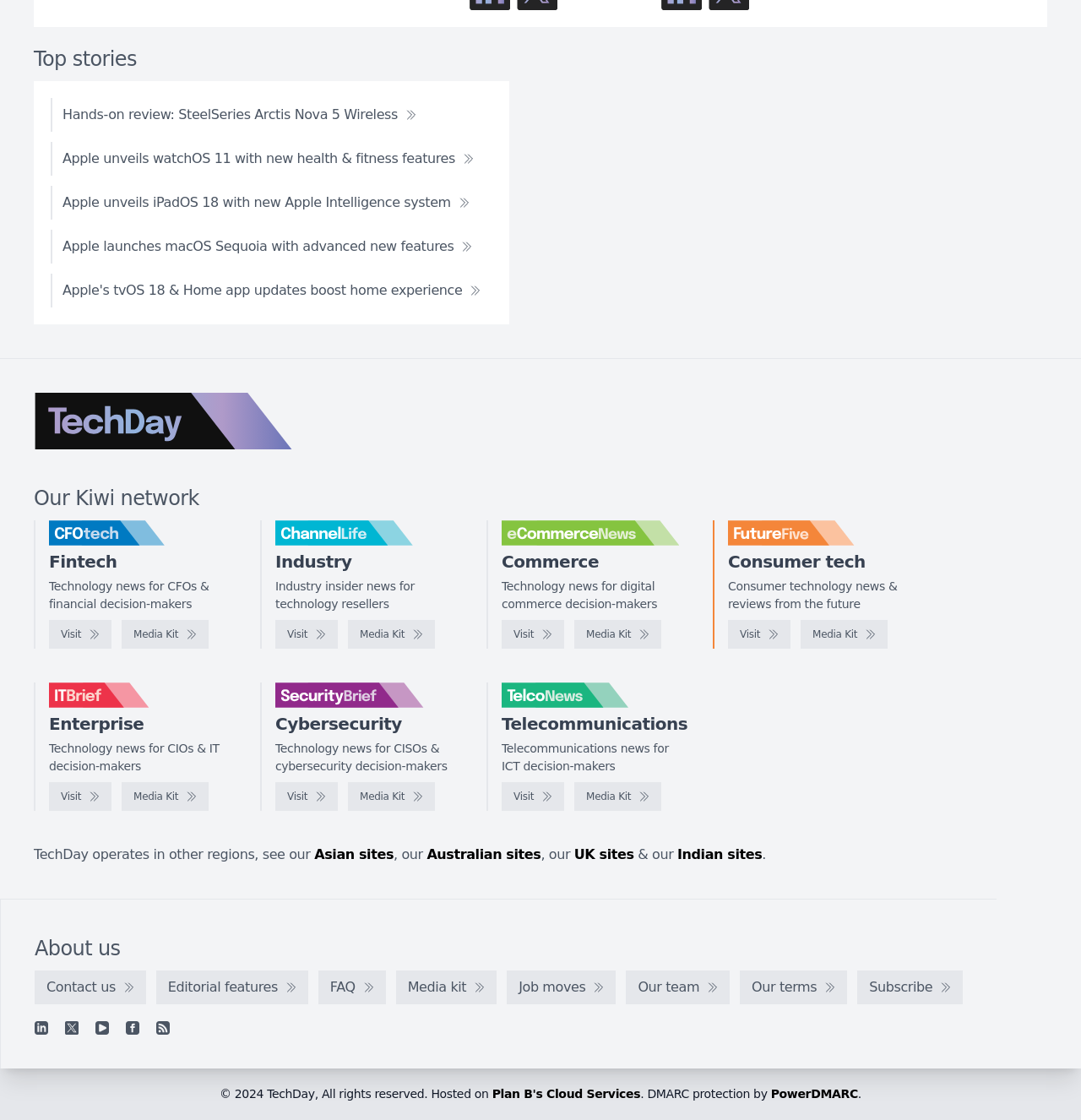Provide a one-word or short-phrase response to the question:
How many logos are displayed on the webpage?

6